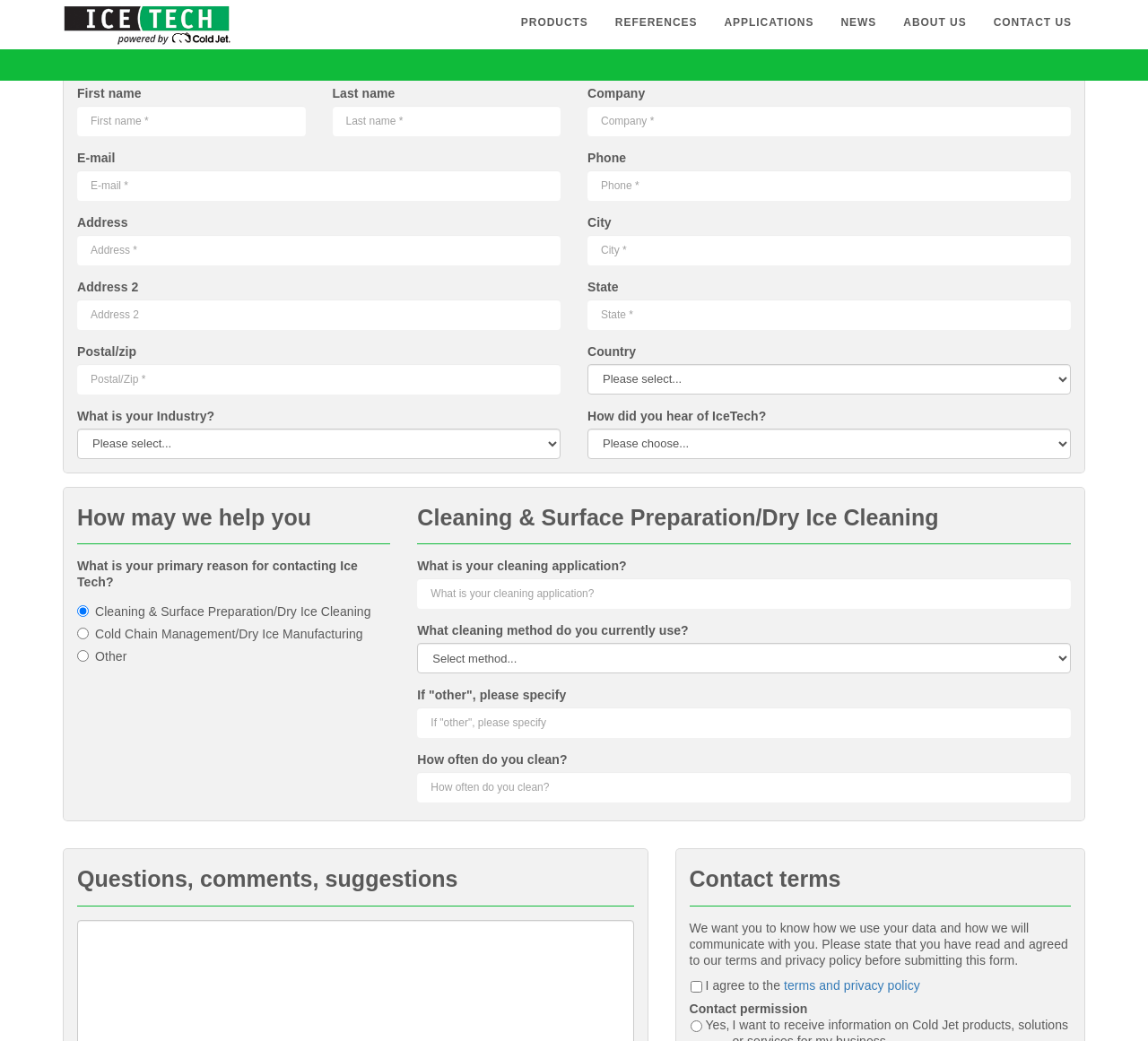Give an extensive and precise description of the webpage.

The webpage is a contact form for IceTech World, with a prominent header section featuring the company's logo and a navigation menu with links to various sections of the website, including Products, References, Applications, News, About Us, and Contact Us.

Below the header, there is a section dedicated to contact information, where users can enter their first name, last name, email address, and other details. This section is divided into two columns, with the left column containing labels and the right column containing input fields.

The next section is titled "How may we help you" and contains a series of questions and input fields related to the user's reason for contacting IceTech. This section includes radio buttons, checkboxes, and text input fields, allowing users to specify their primary reason for contacting the company, their cleaning application, and other details.

Further down the page, there is a section titled "Questions, comments, suggestions" and another titled "Contact terms", which contains a lengthy paragraph of text explaining how IceTech uses user data and communicates with users. Below this, there is a checkbox and a link to the company's terms and privacy policy.

Finally, the page ends with a section titled "Contact permission", where users can opt-in to receive information on Cold Jet products, solutions, or services for their business.